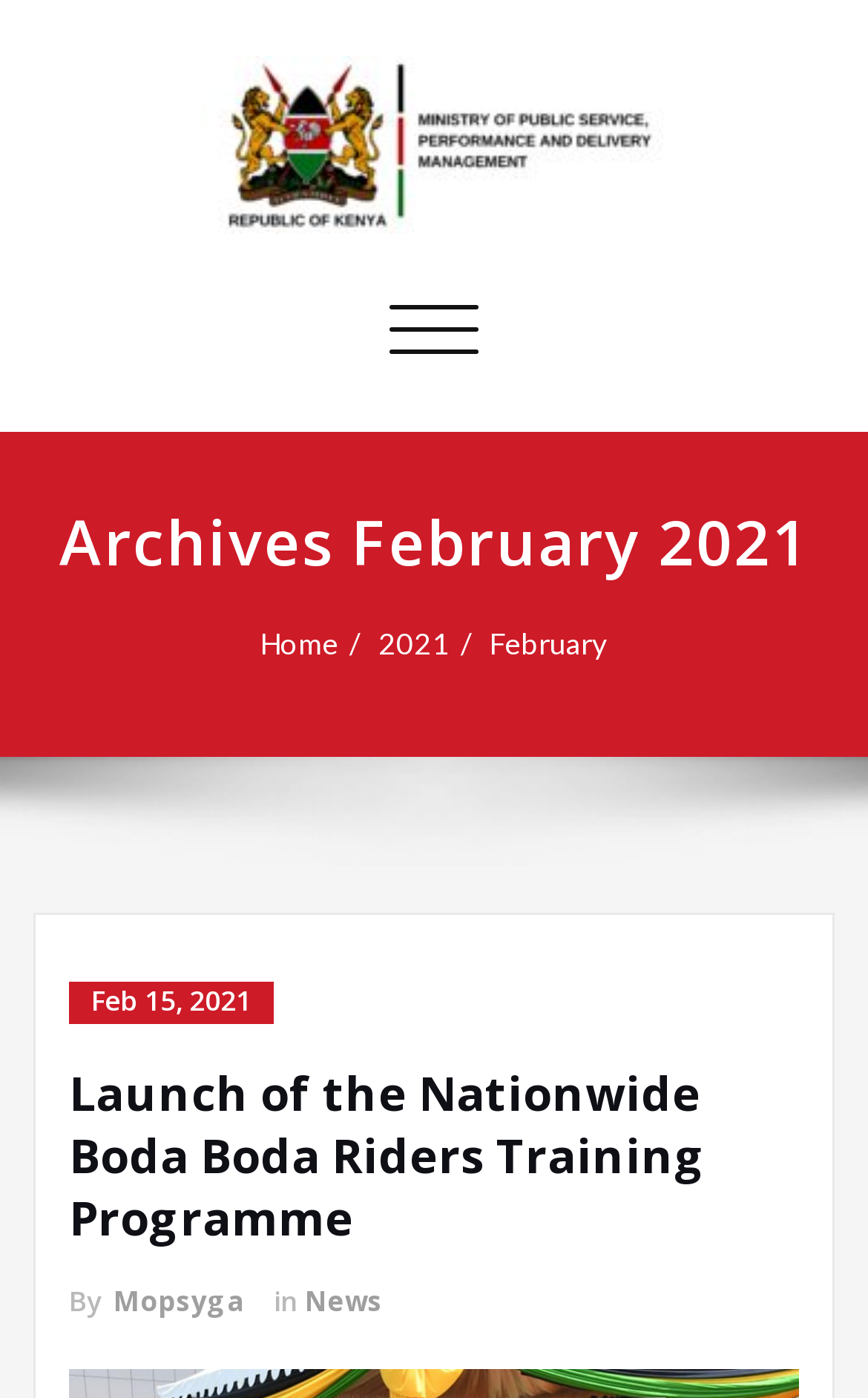What is the bounding box coordinate of the 'Toggle navigation' button?
Identify the answer in the screenshot and reply with a single word or phrase.

[0.446, 0.202, 0.554, 0.269]